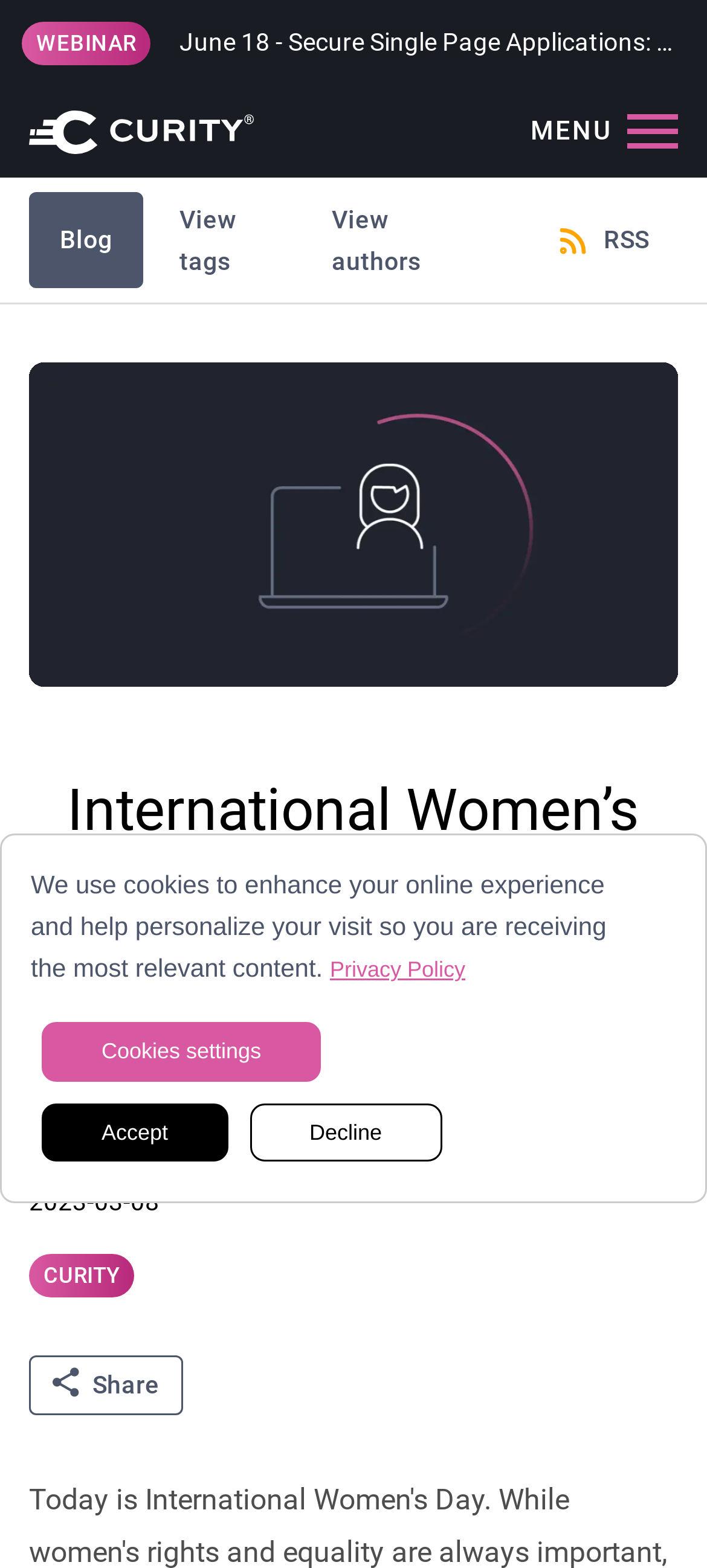What is the purpose of the button with the icon ''?
Examine the image and give a concise answer in one word or a short phrase.

Share